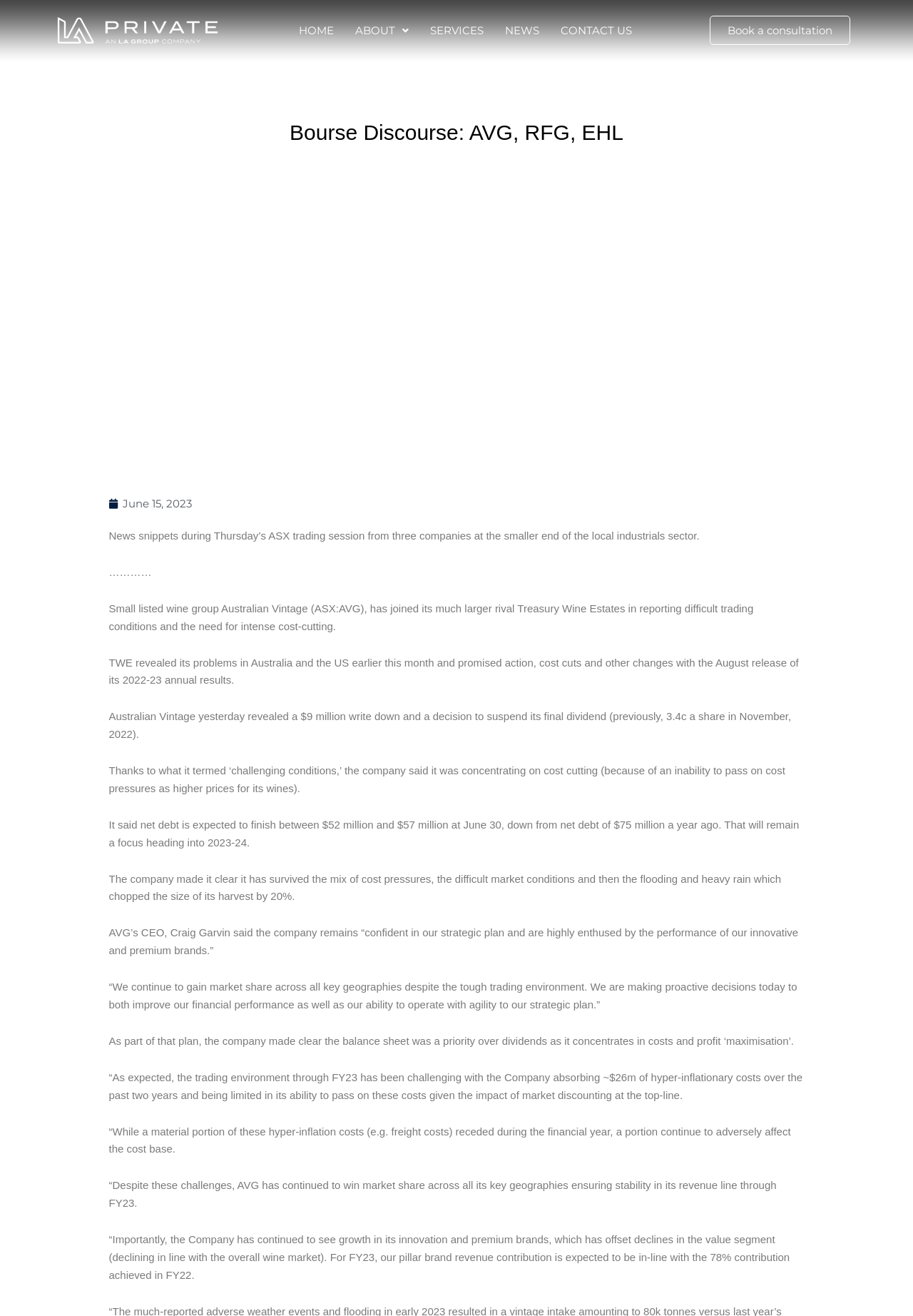What is the expected net debt of Australian Vintage at June 30?
Please analyze the image and answer the question with as much detail as possible.

The text states 'It said net debt is expected to finish between $52 million and $57 million at June 30, down from net debt of $75 million a year ago.' which provides the expected net debt range.